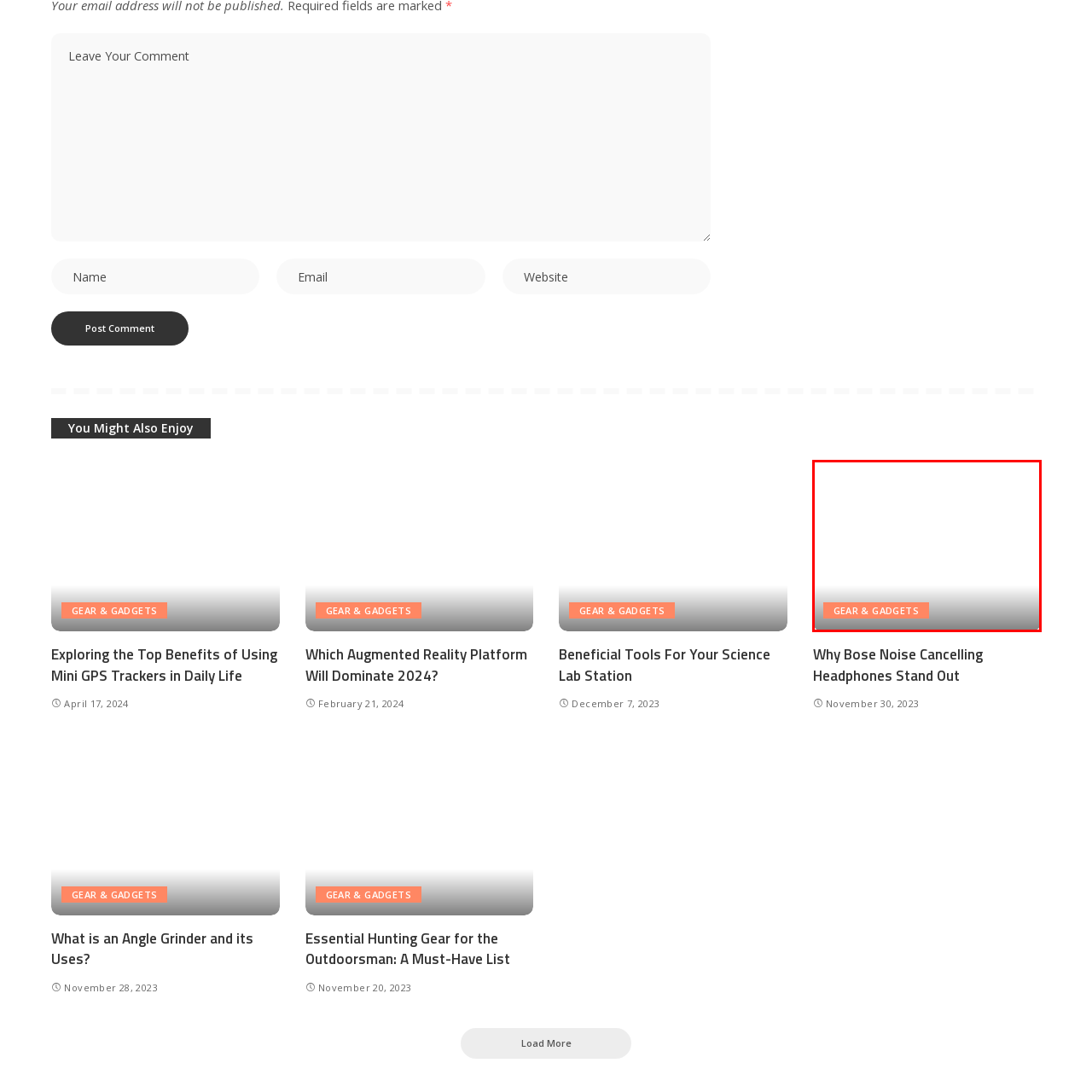Deliver a detailed account of the image that lies within the red box.

This image features a pair of Bose headphones, prominently showcasing their sleek design and distinctive branding. Positioned within a section labeled "GEAR & GADGETS," the headphones are likely part of a curated collection of essential audio equipment. The focus on these Bose headphones highlights their reputation for high-quality sound and noise-cancelling technology, appealing to audiophiles and casual listeners alike. Surrounding the image is text indicating related links and headings that suggest further exploration of topics related to audio gear and new gadget releases, emphasizing the lifestyle and functionality associated with these premium headphones.